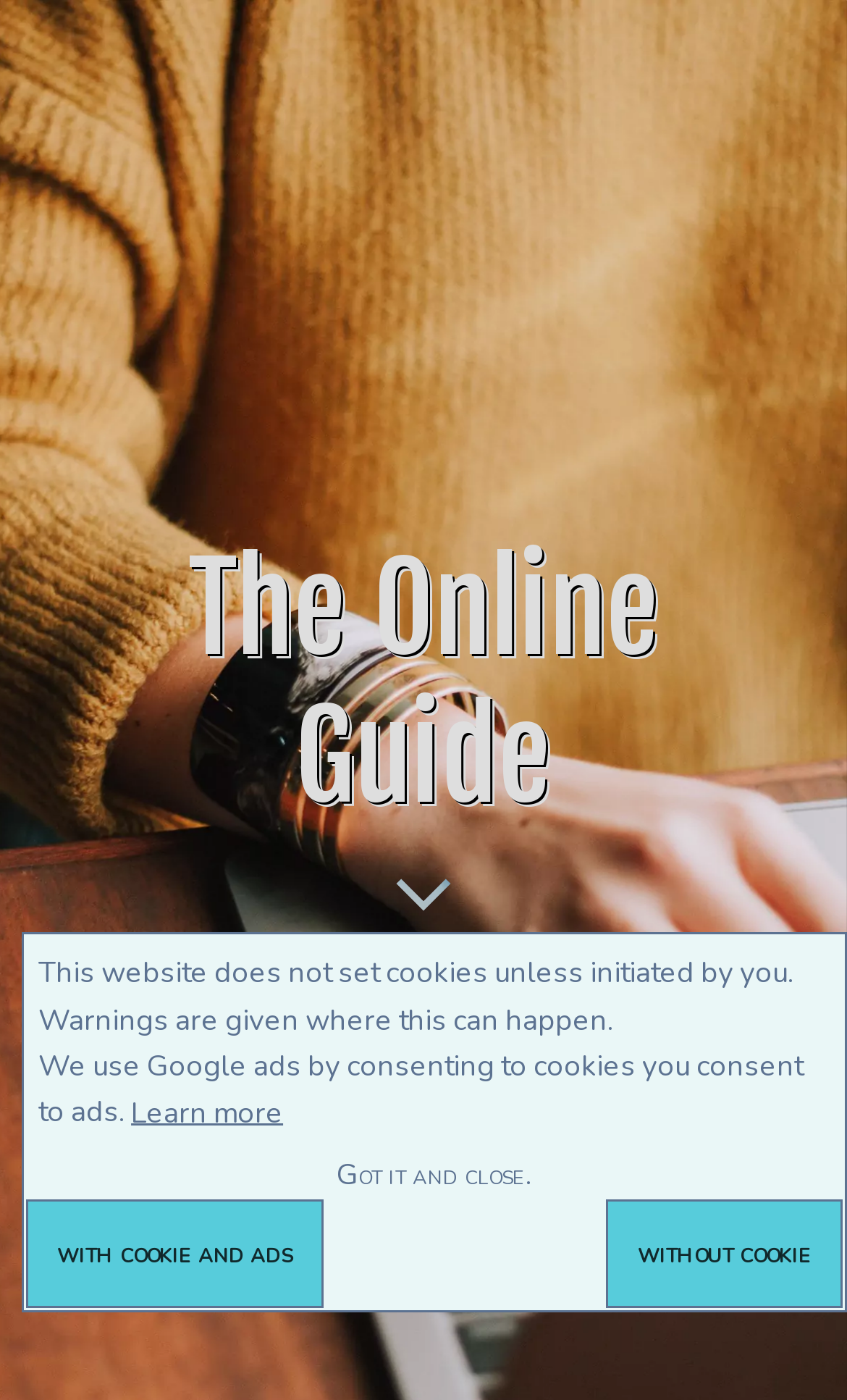Please give a short response to the question using one word or a phrase:
Is this webpage related to GEICO?

Yes